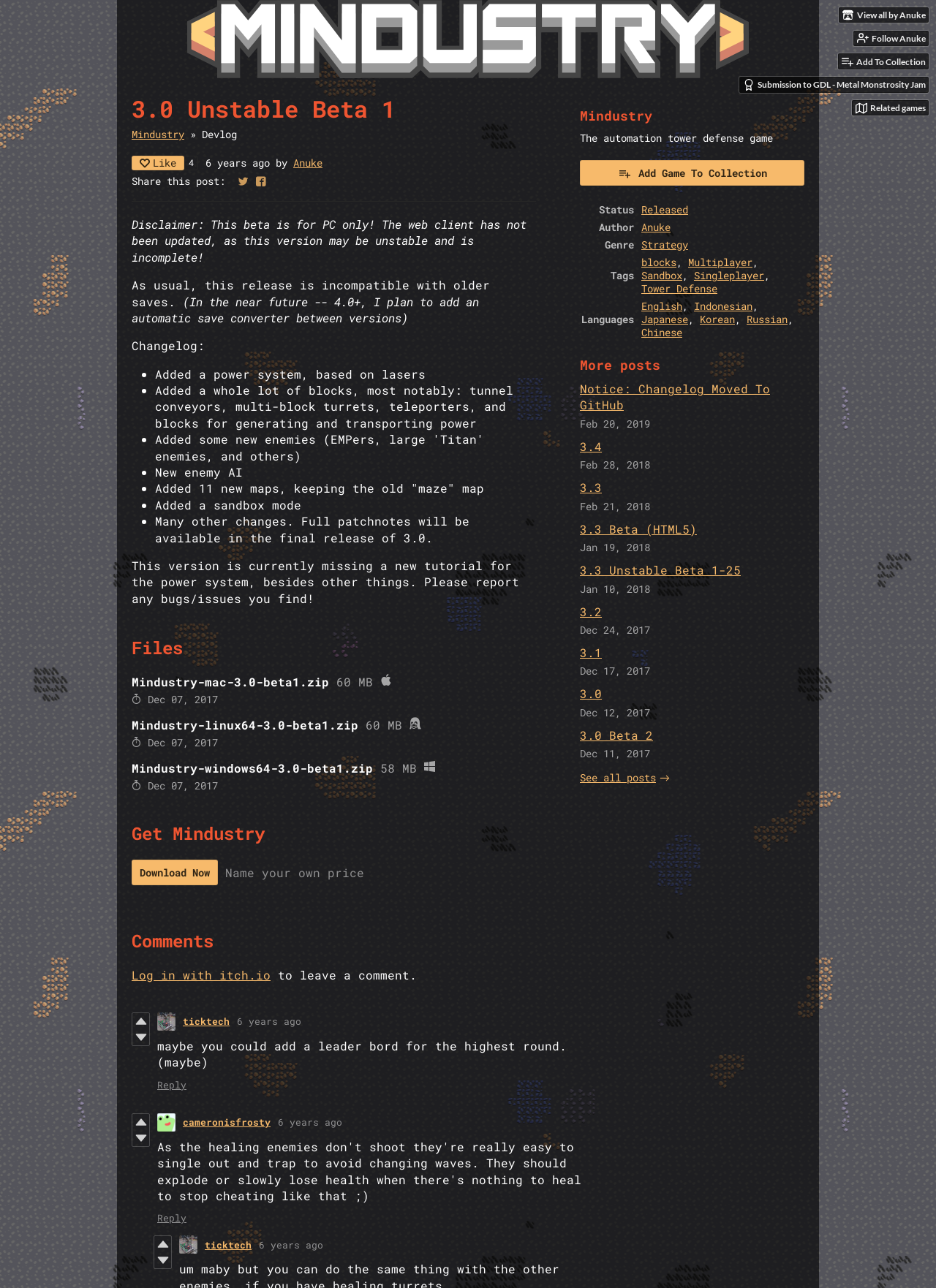Locate the bounding box coordinates of the element to click to perform the following action: 'Add To Collection'. The coordinates should be given as four float values between 0 and 1, in the form of [left, top, right, bottom].

[0.895, 0.042, 0.992, 0.054]